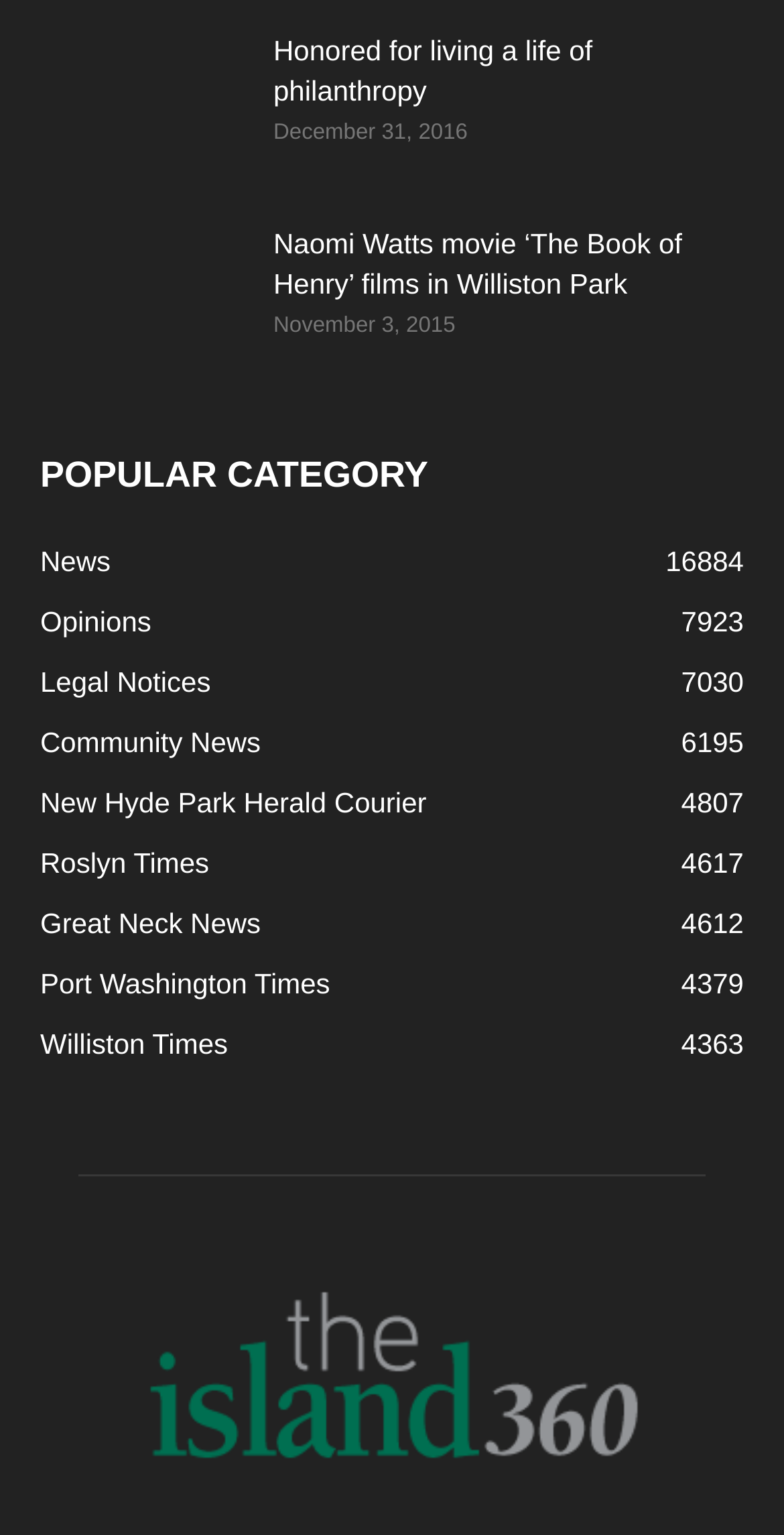Provide a brief response in the form of a single word or phrase:
How many categories are listed under 'POPULAR CATEGORY'?

7